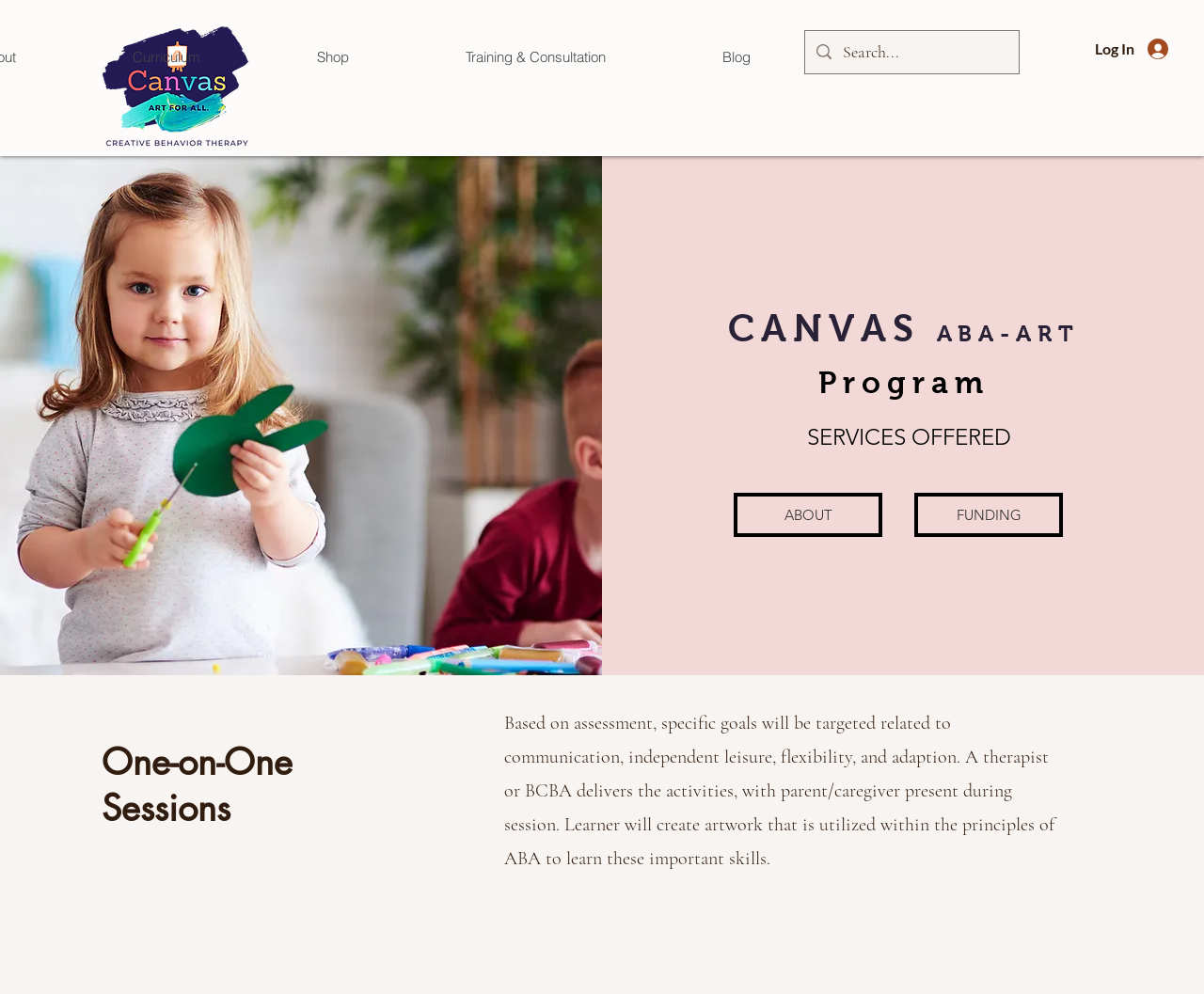Please provide a comprehensive answer to the question based on the screenshot: What is the topic of the blog?

I inferred the topic of the blog from the context of the webpage which is focused on ABA therapy and the presence of the link 'Blog' which suggests that the blog is related to ABA therapy.